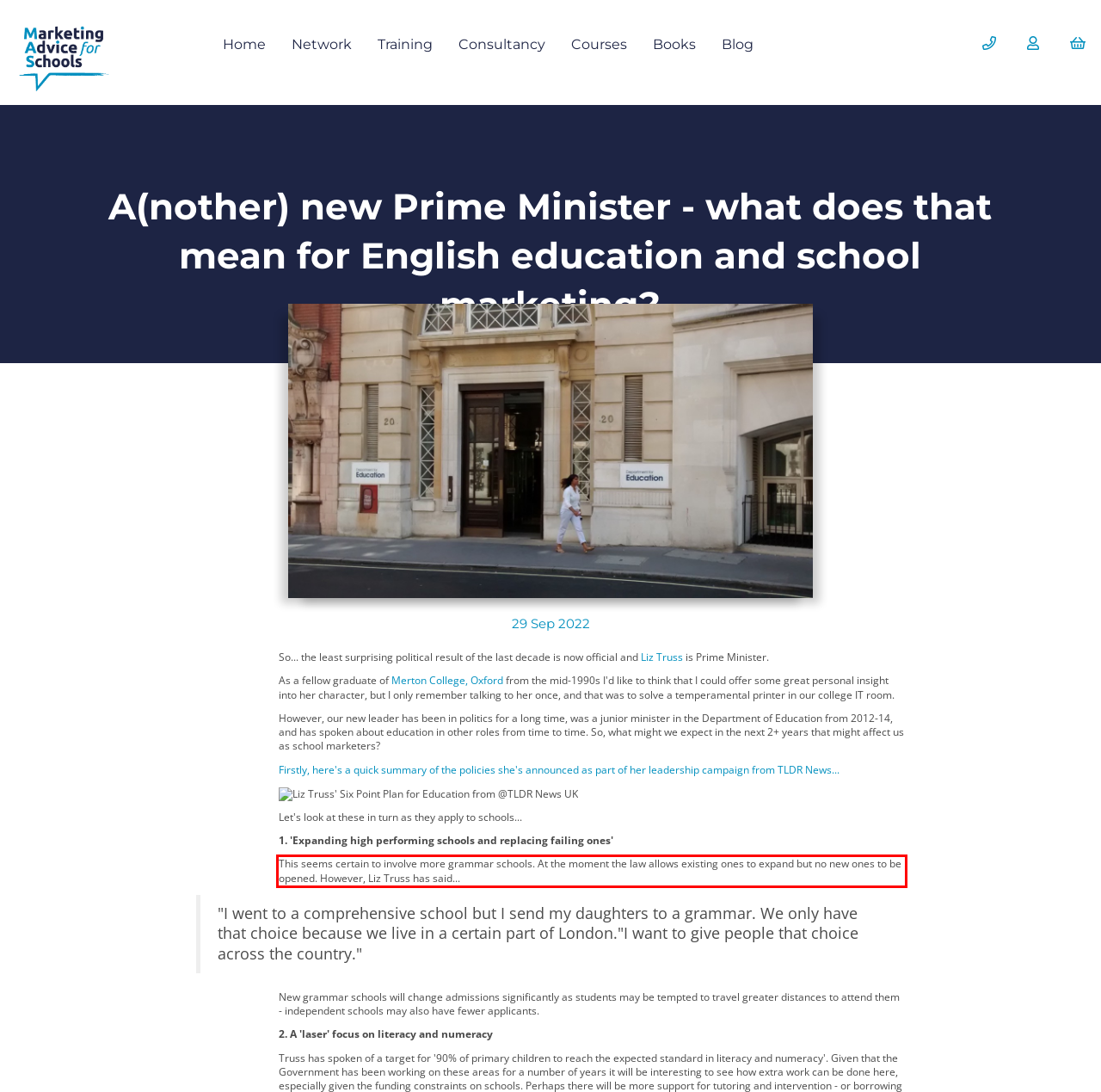Examine the webpage screenshot and use OCR to obtain the text inside the red bounding box.

This seems certain to involve more grammar schools. At the moment the law allows existing ones to expand but no new ones to be opened. However, Liz Truss has said...